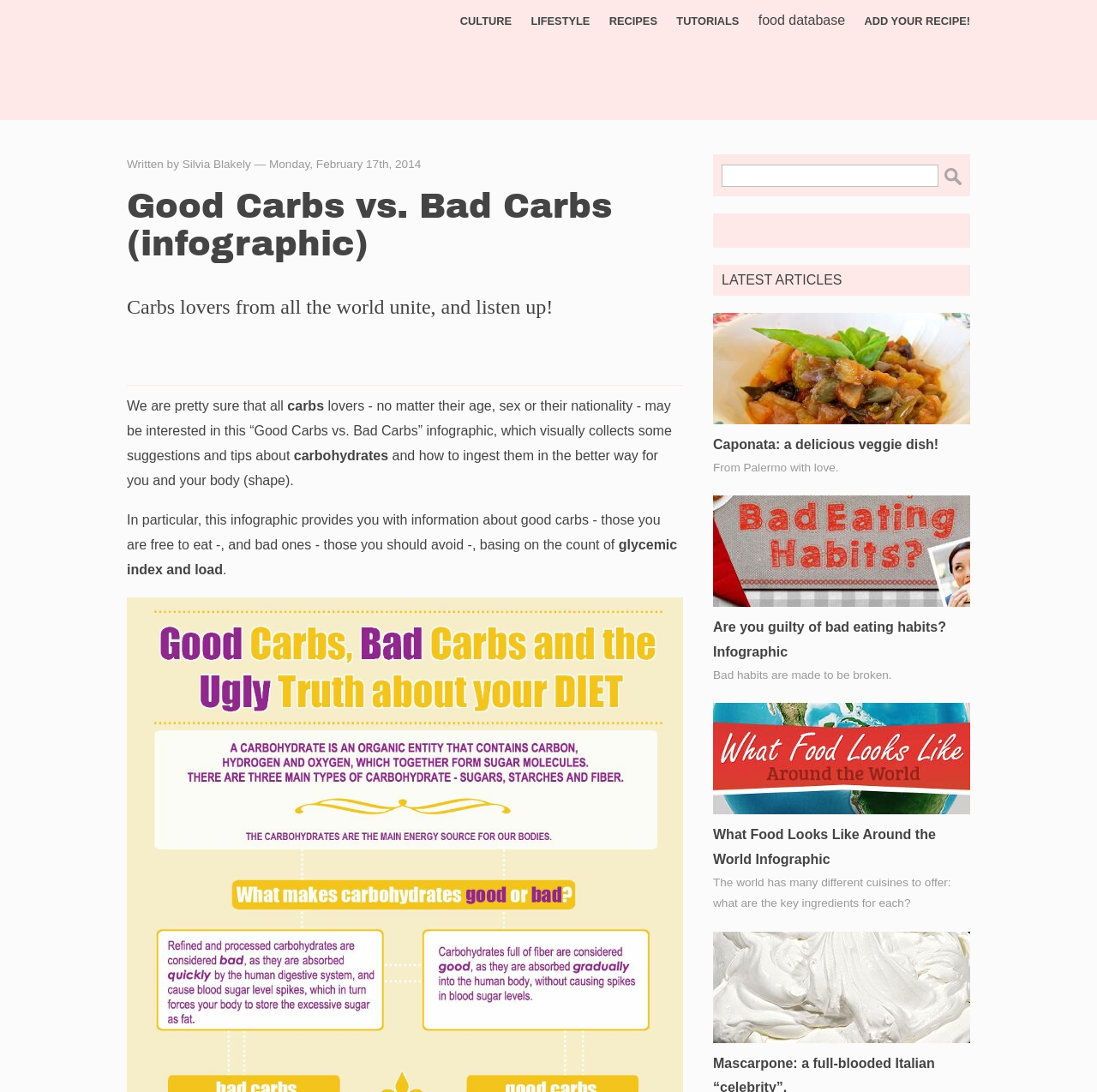Using the elements shown in the image, answer the question comprehensively: What is the author of the article 'Caponata: a delicious veggie dish!'?

I found the answer by looking at the static text element with the text 'Written by Silvia Blakely — Monday, February 17th, 2014' which is located above the article 'Caponata: a delicious veggie dish!'.